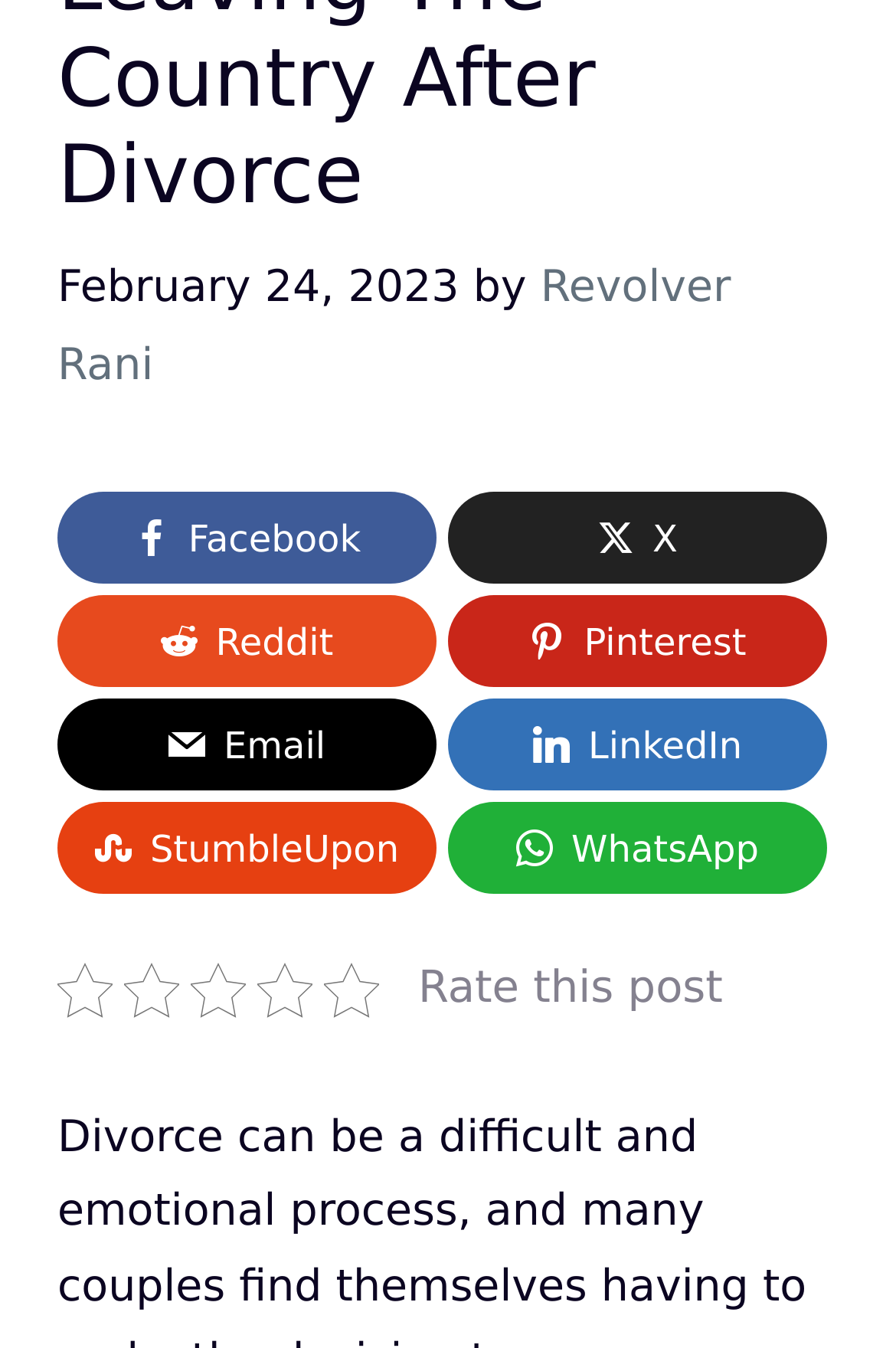Extract the bounding box coordinates for the described element: "Revolver Rani". The coordinates should be represented as four float numbers between 0 and 1: [left, top, right, bottom].

[0.064, 0.194, 0.816, 0.29]